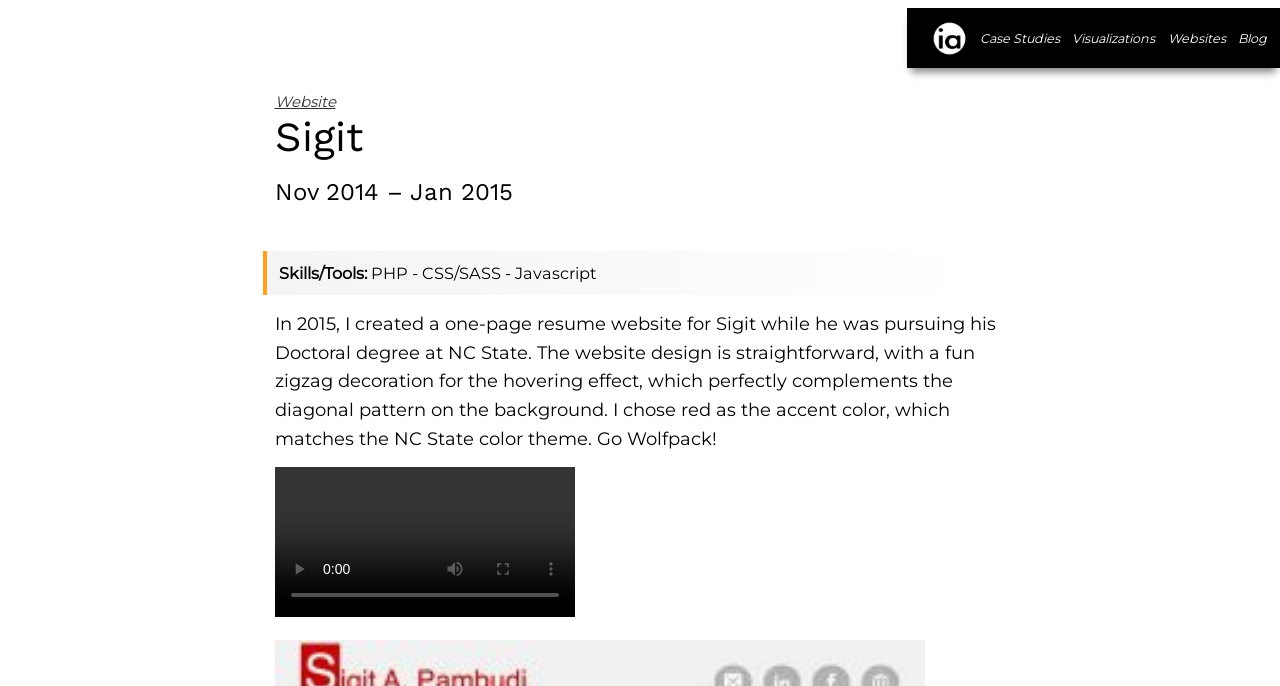Using the description: "alt="Ilma Andayana"", determine the UI element's bounding box coordinates. Ensure the coordinates are in the format of four float numbers between 0 and 1, i.e., [left, top, right, bottom].

[0.728, 0.064, 0.755, 0.085]